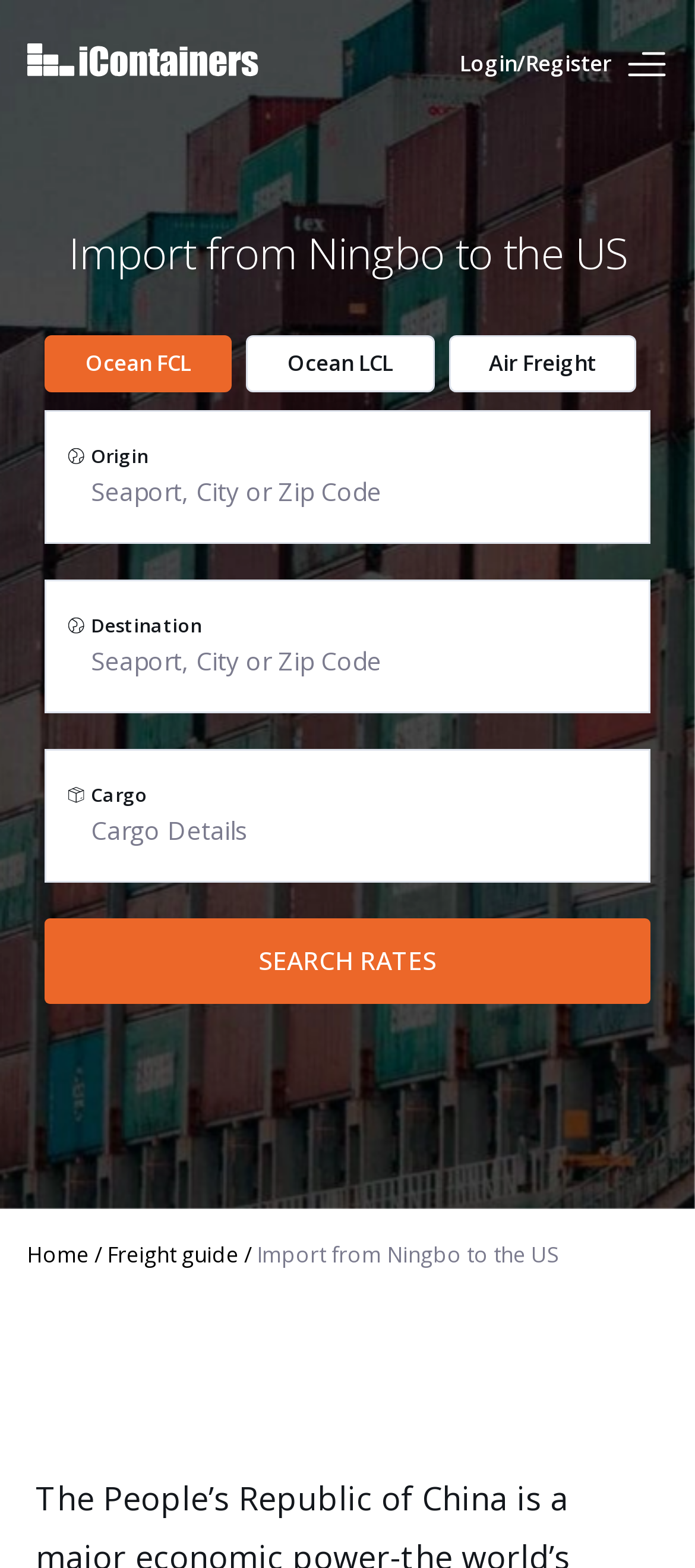Please identify the bounding box coordinates of the clickable area that will allow you to execute the instruction: "Search for shipping rates".

[0.064, 0.585, 0.936, 0.64]